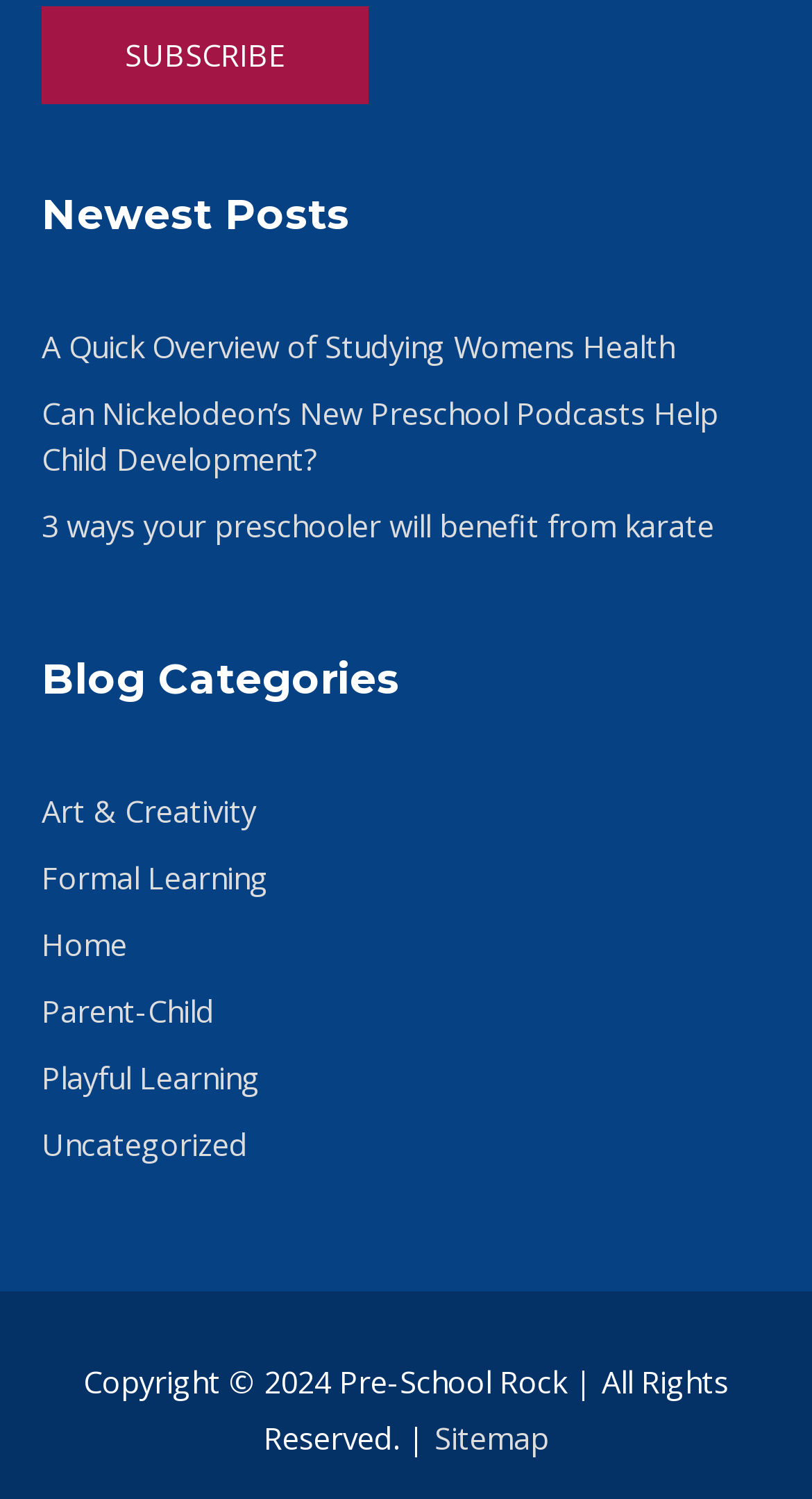What is the name of the blog?
Carefully analyze the image and provide a thorough answer to the question.

The blog's name, 'Pre-School Rock', is displayed at the bottom of the webpage, along with the copyright information.